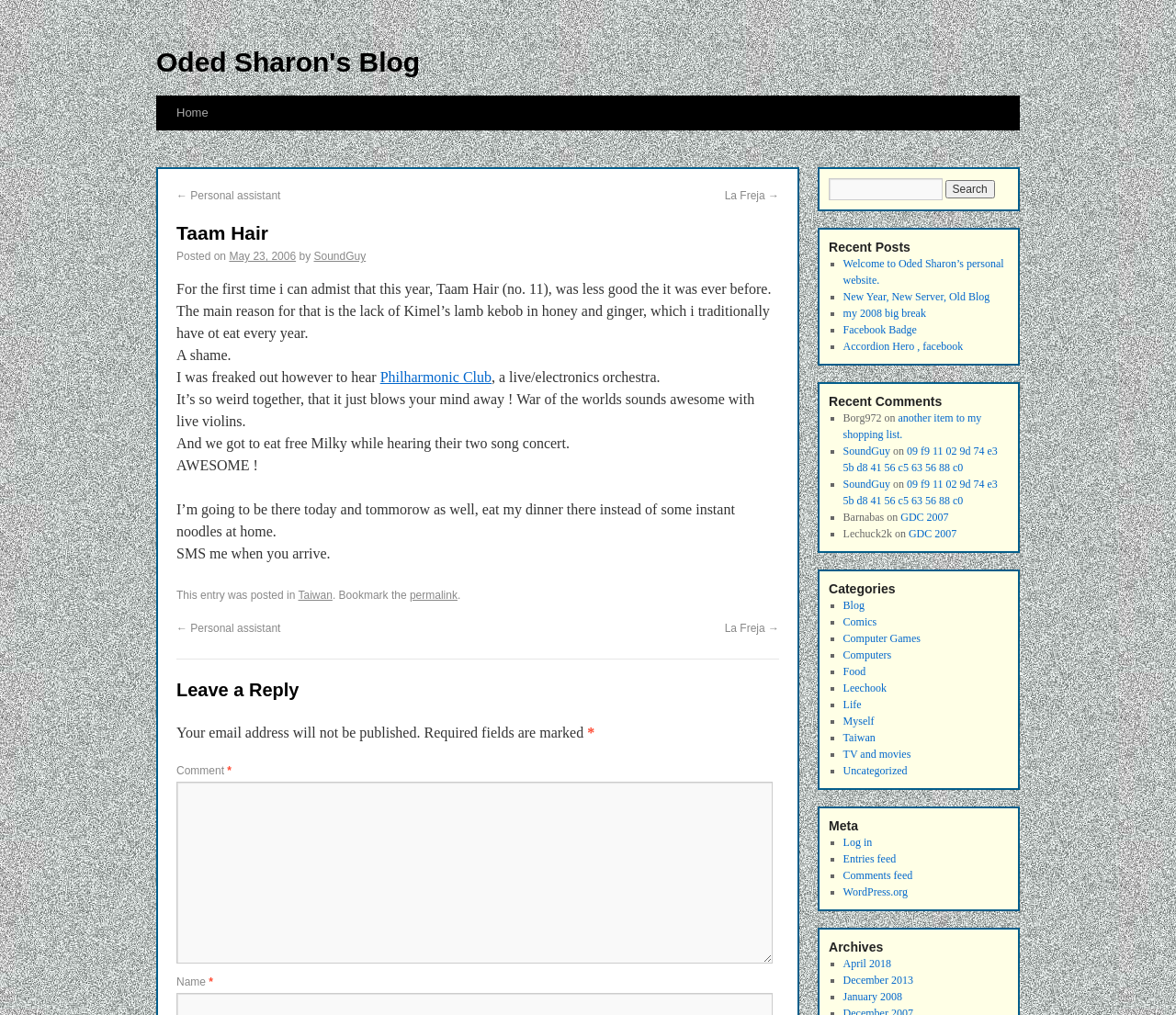Kindly provide the bounding box coordinates of the section you need to click on to fulfill the given instruction: "Leave a reply".

[0.15, 0.666, 0.662, 0.695]